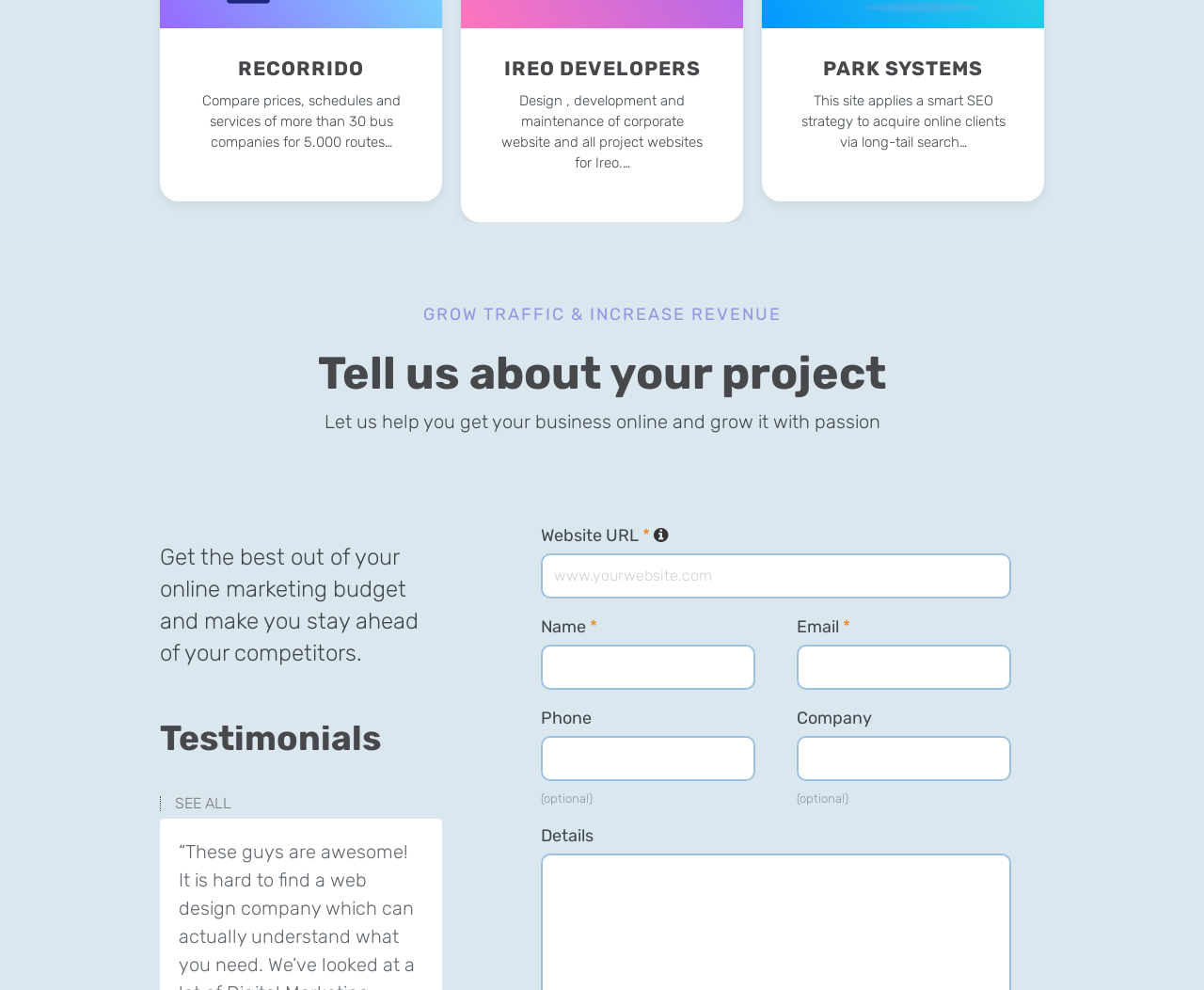Please determine the bounding box coordinates of the section I need to click to accomplish this instruction: "Enter website URL".

[0.449, 0.559, 0.84, 0.605]